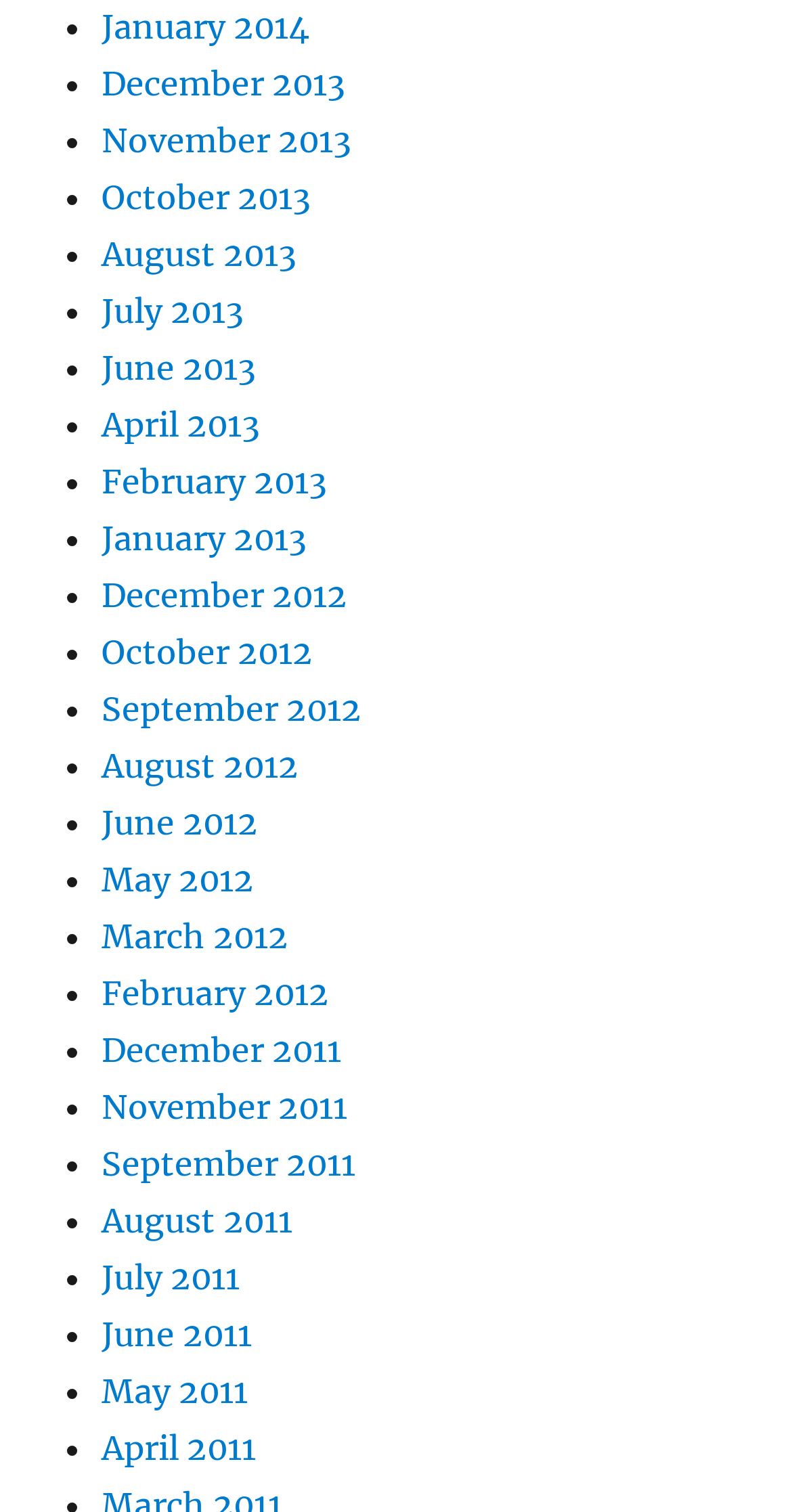Find and specify the bounding box coordinates that correspond to the clickable region for the instruction: "view October 2013".

[0.128, 0.117, 0.392, 0.144]